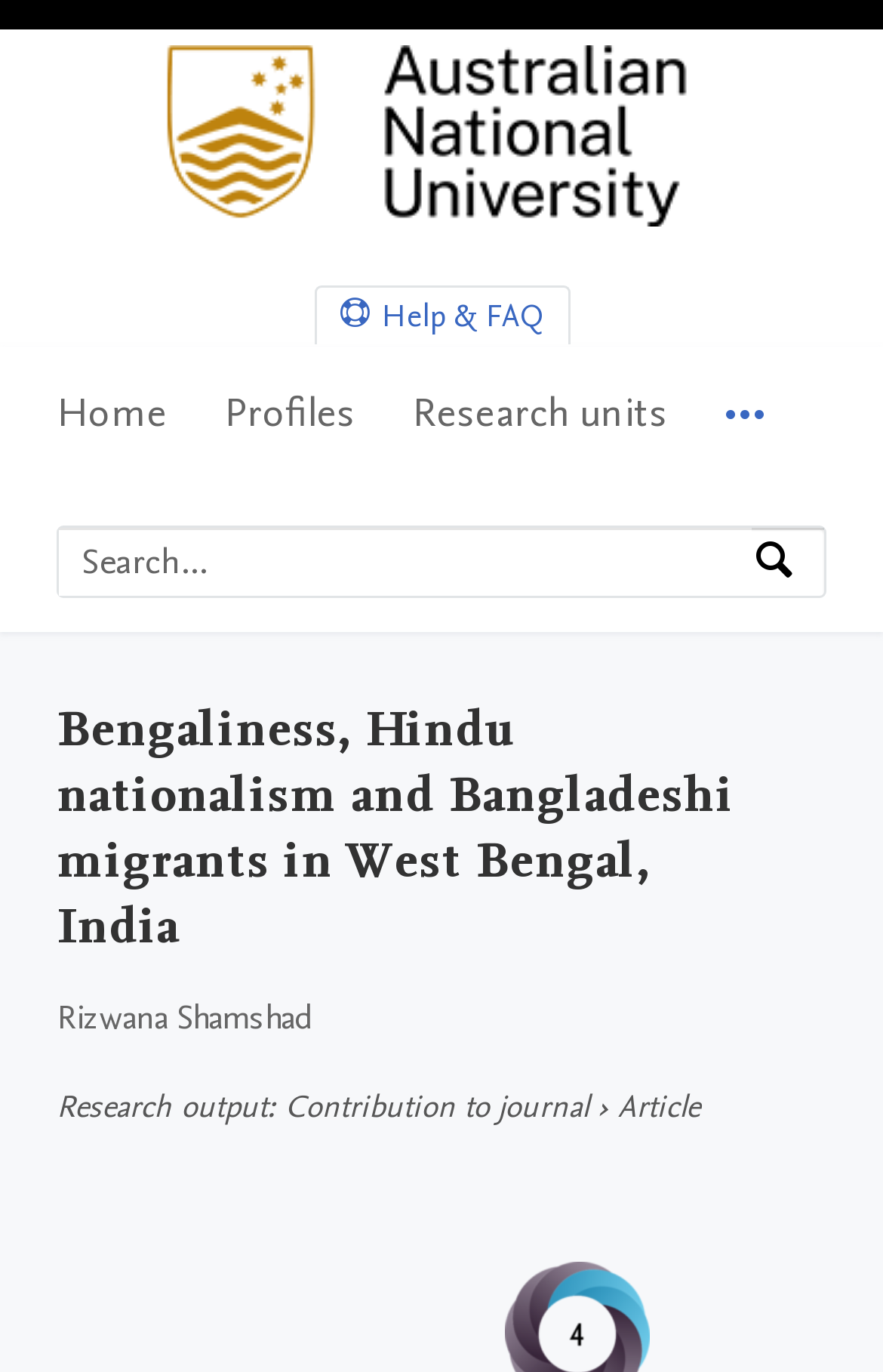How many main navigation options are there?
Answer the question with a single word or phrase by looking at the picture.

5